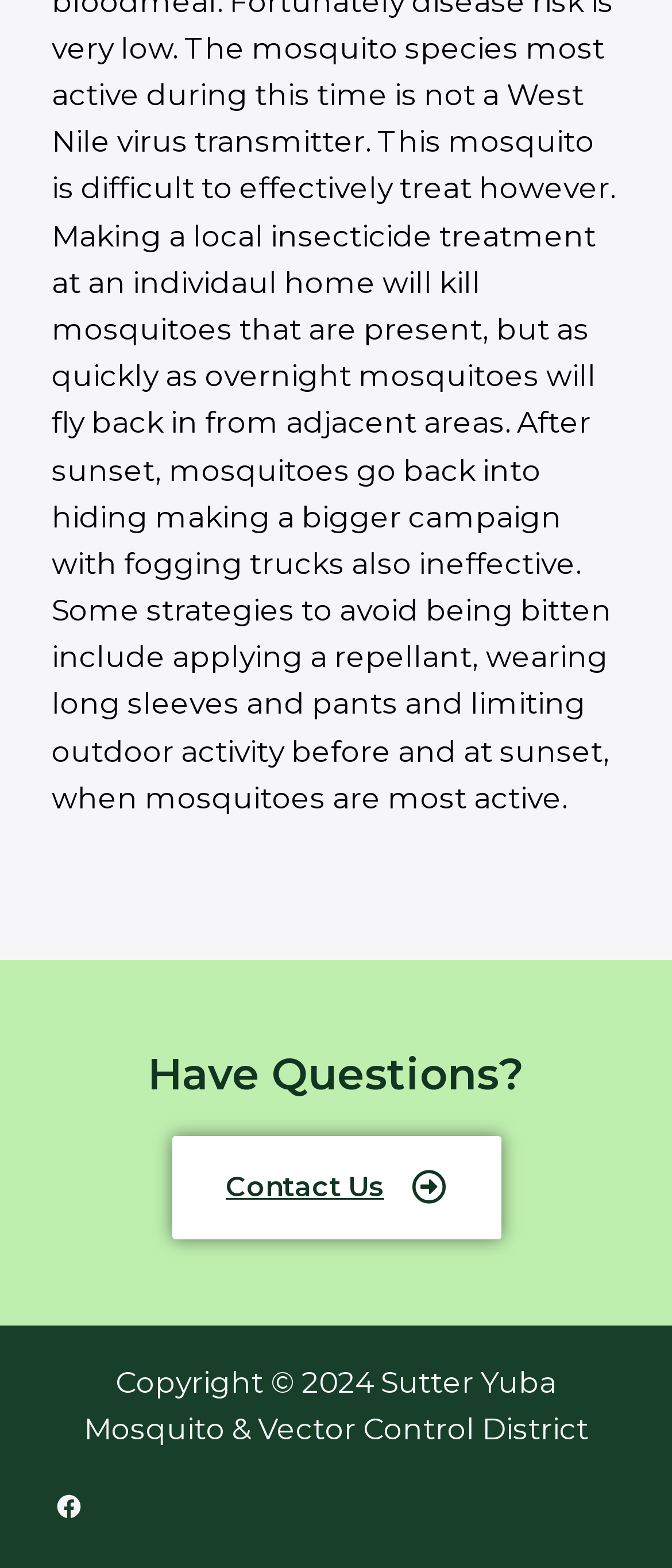Please find the bounding box for the UI element described by: "Contact Us".

[0.255, 0.725, 0.745, 0.791]